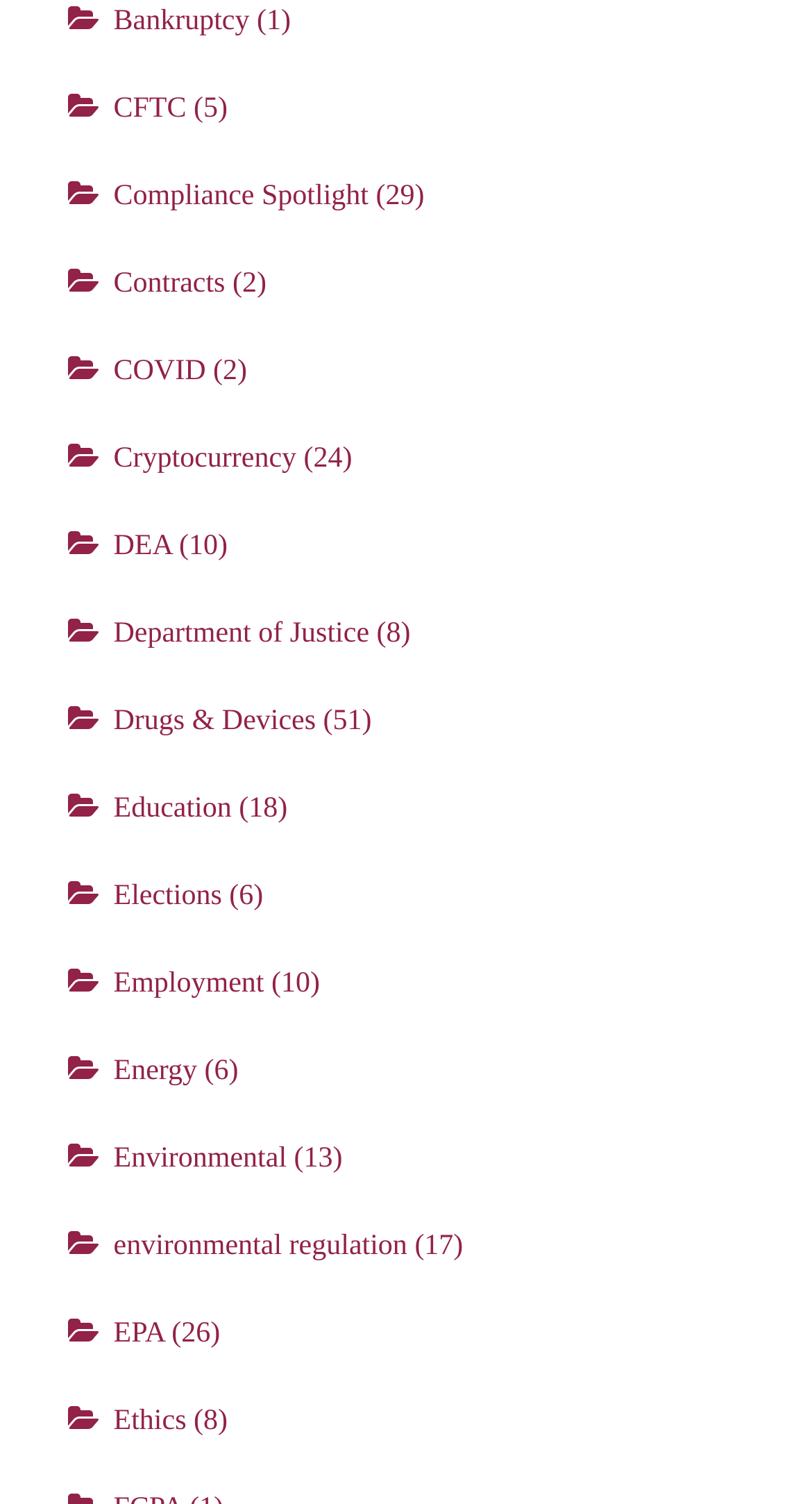Respond to the question below with a single word or phrase: How many links are related to environmental topics?

2